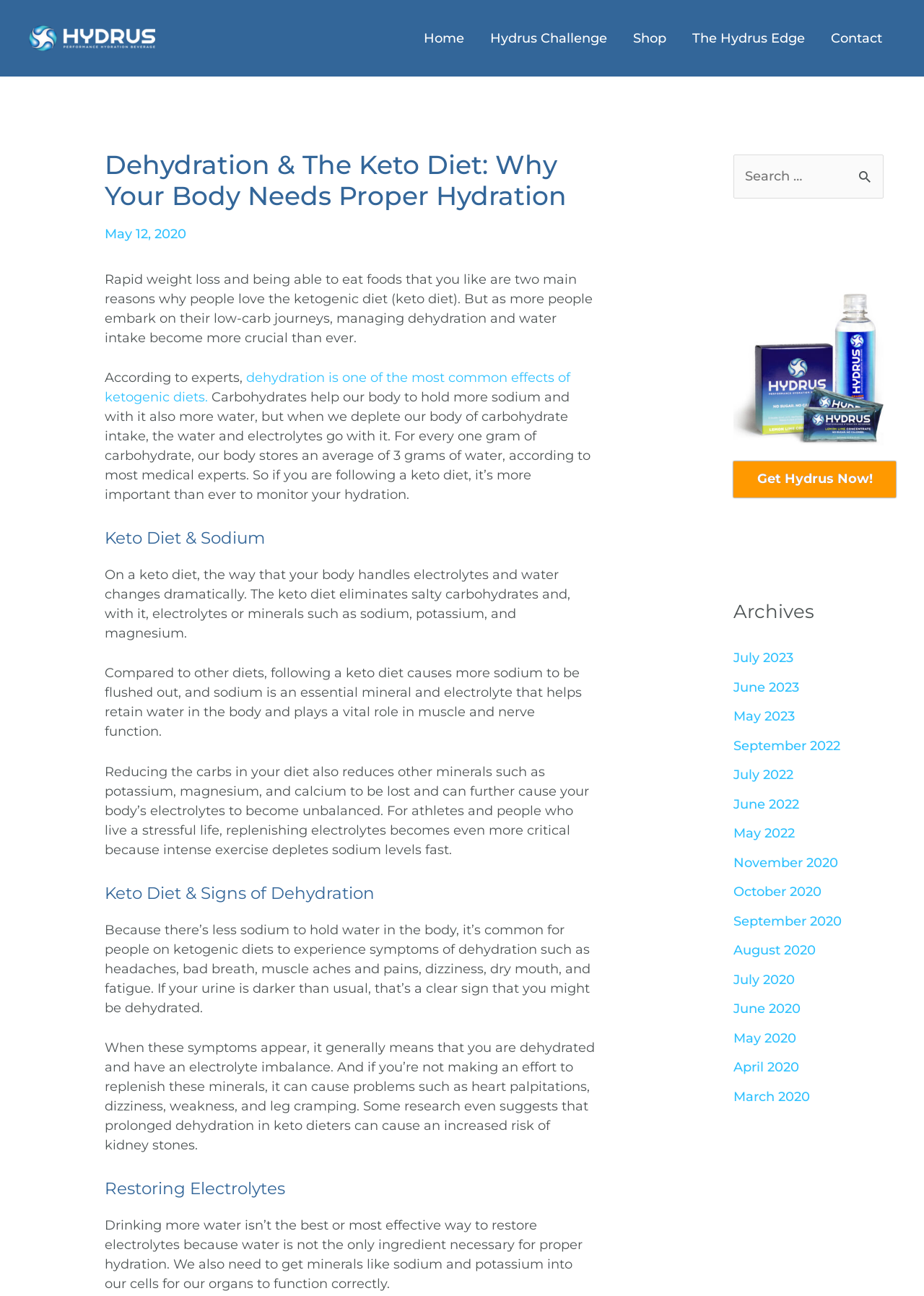Please mark the clickable region by giving the bounding box coordinates needed to complete this instruction: "Search for something".

[0.794, 0.119, 0.956, 0.153]